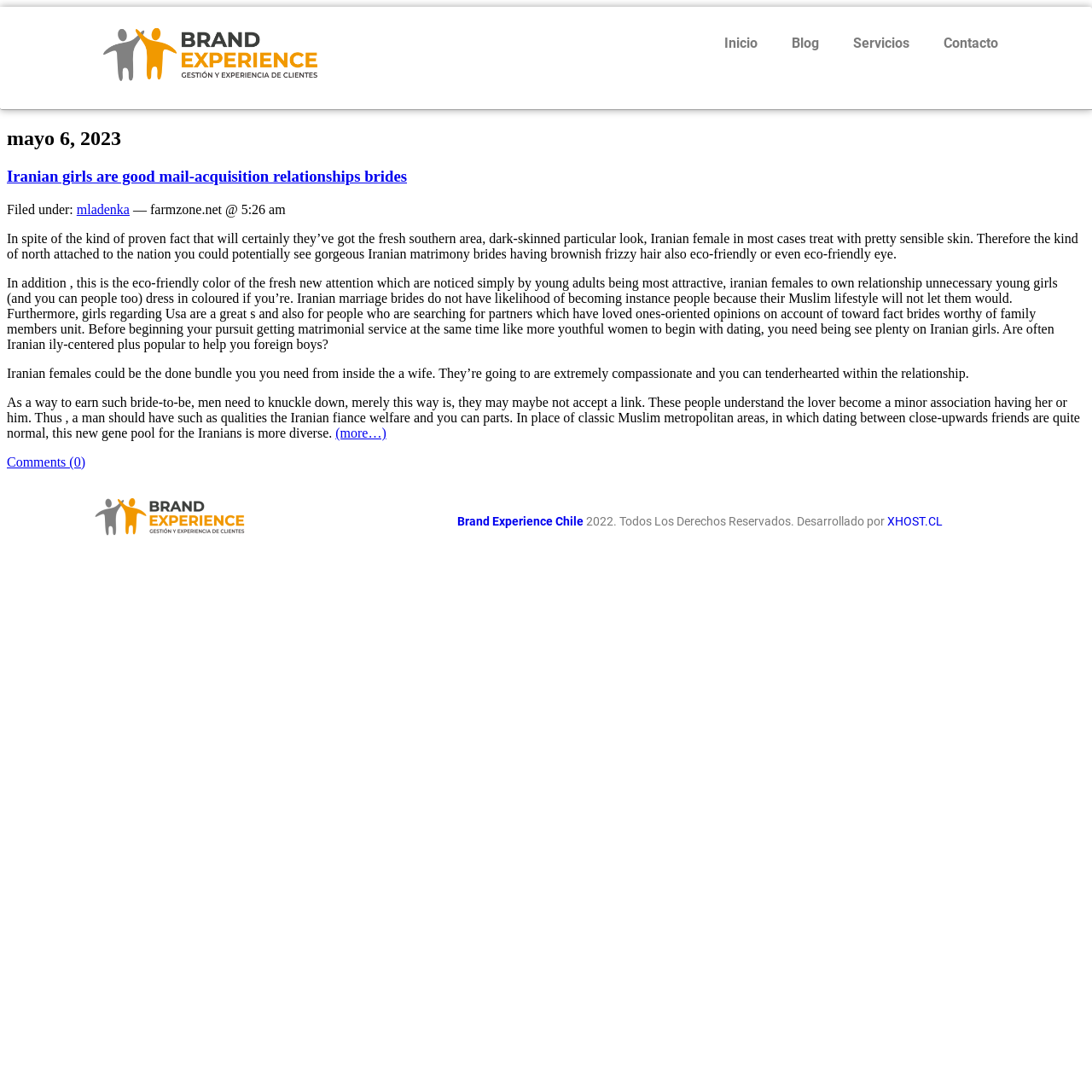Specify the bounding box coordinates of the area to click in order to follow the given instruction: "Click the '(more…)' link."

[0.307, 0.39, 0.354, 0.403]